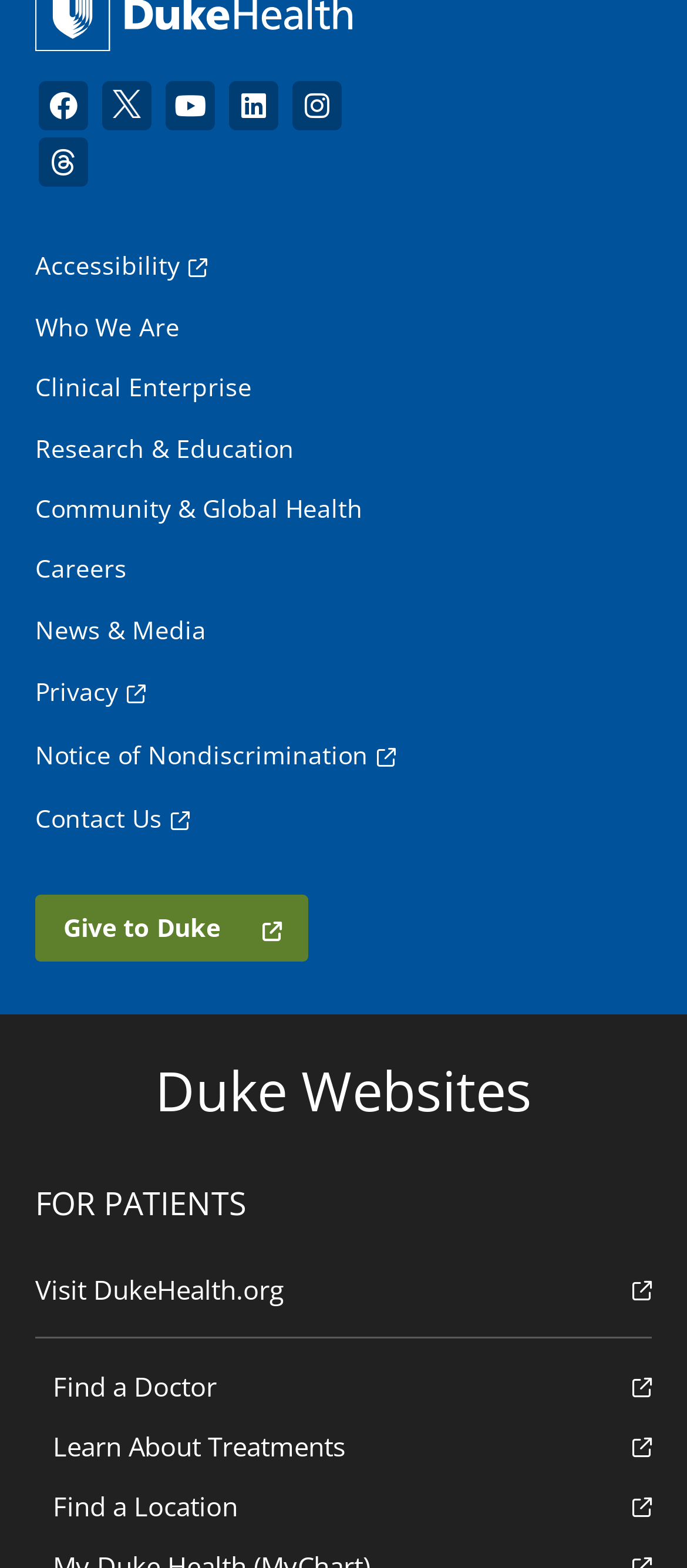Please identify the bounding box coordinates of where to click in order to follow the instruction: "Find a Doctor".

[0.051, 0.865, 0.949, 0.903]